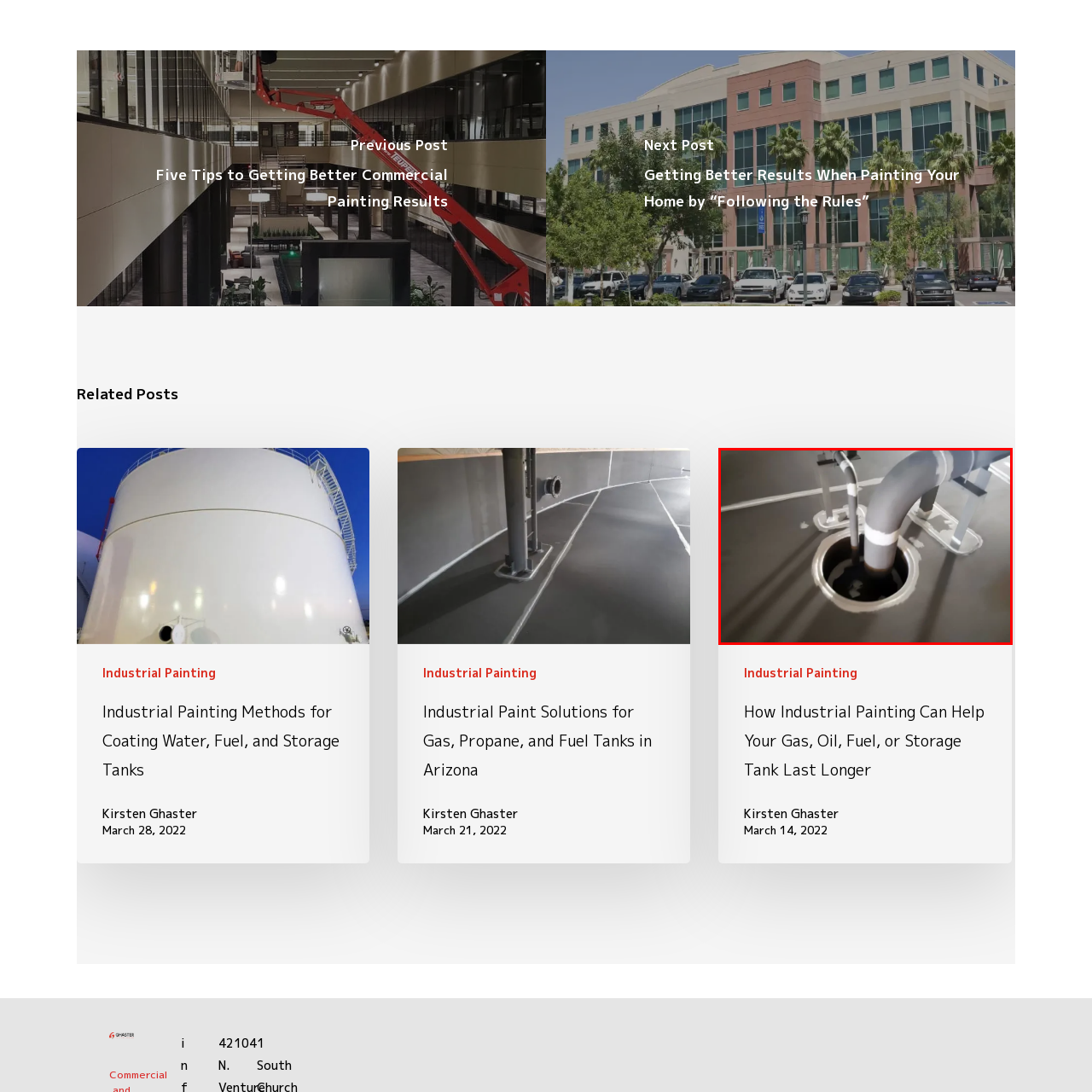Thoroughly describe the scene captured inside the red-bordered image.

The image depicts a newly painted grey pipe outlet transitioning into a circular opening in a surface, possibly a reservoir or tank. The pipe features a sleek, modern design and is framed by contrasting white paint markings on the surrounding area, ensuring visibility and adherence to safety protocols. This setup is indicative of industrial painting applications, where attention to detail is crucial for both functionality and aesthetic purposes. The installation showcases best practices in maintaining infrastructure, especially in contexts involving oil, gas, or fuel storage. The careful workmanship highlights the relevance of industrial painting techniques in ensuring durability and effectiveness in such environments.